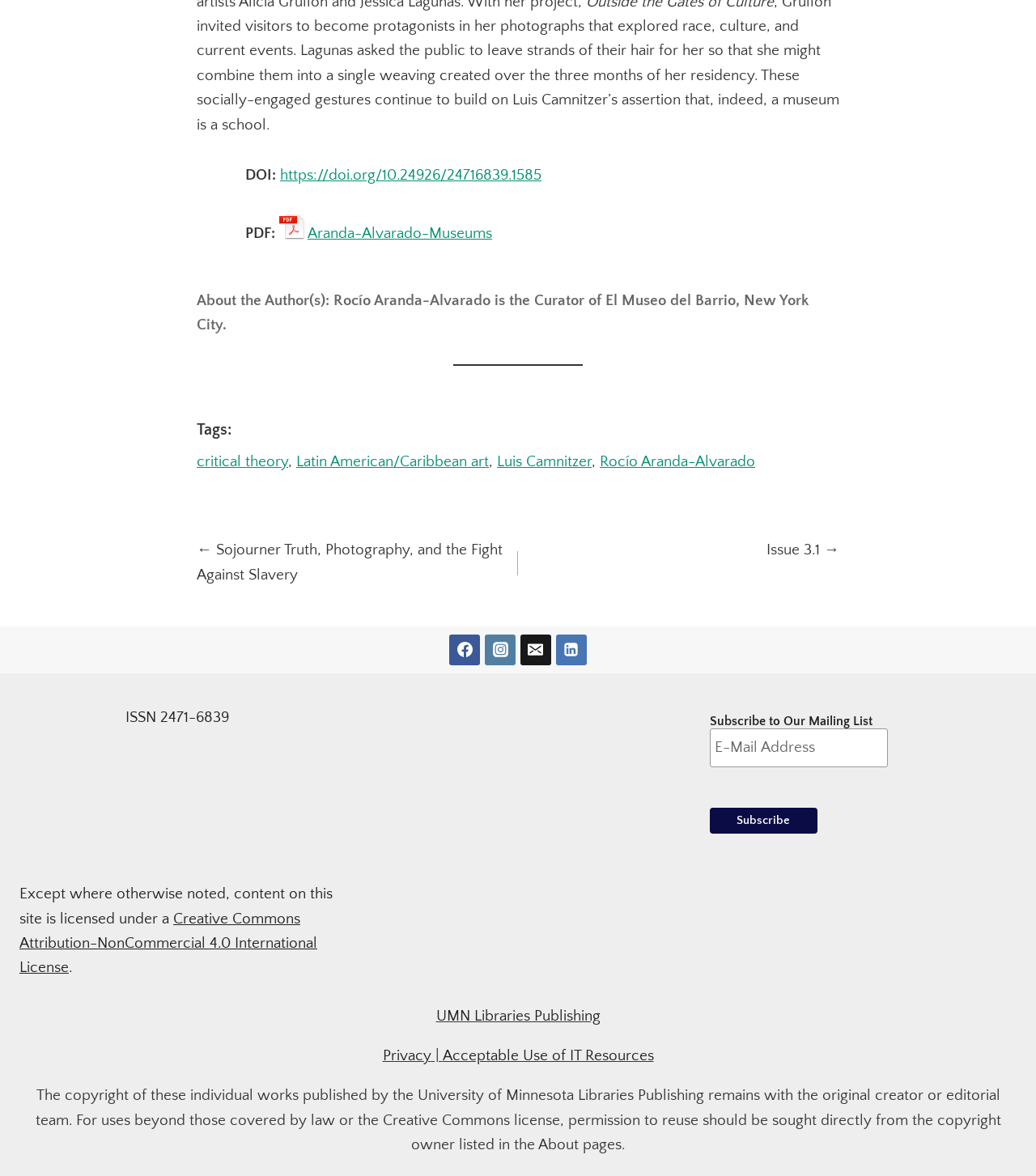Identify the bounding box coordinates for the UI element described by the following text: "alt="Creative Commons License"". Provide the coordinates as four float numbers between 0 and 1, in the format [left, top, right, bottom].

[0.019, 0.634, 0.324, 0.737]